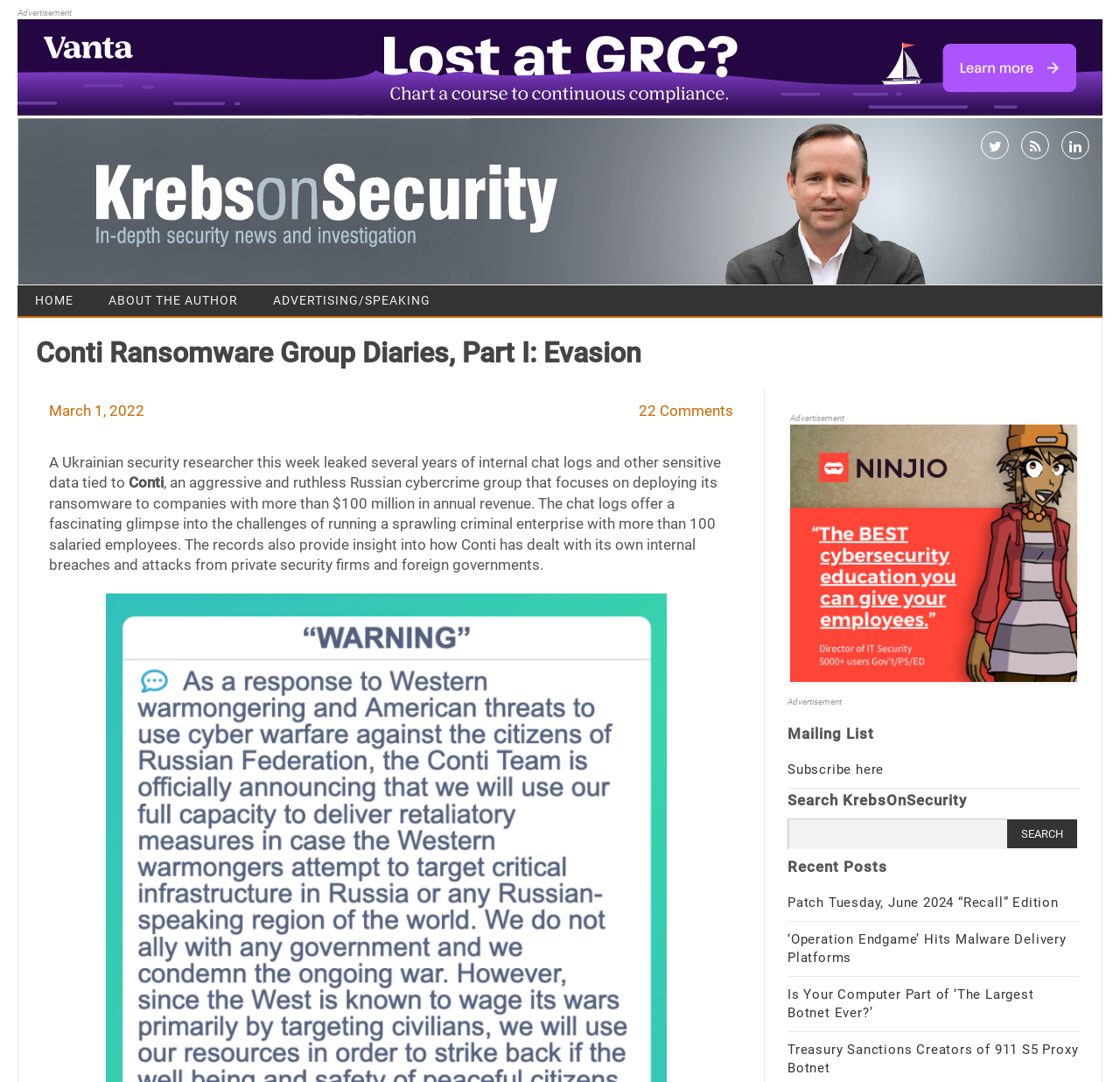Using the given element description, provide the bounding box coordinates (top-left x, top-left y, bottom-right x, bottom-right y) for the corresponding UI element in the screenshot: Skip to content

[0.5, 0.263, 0.59, 0.276]